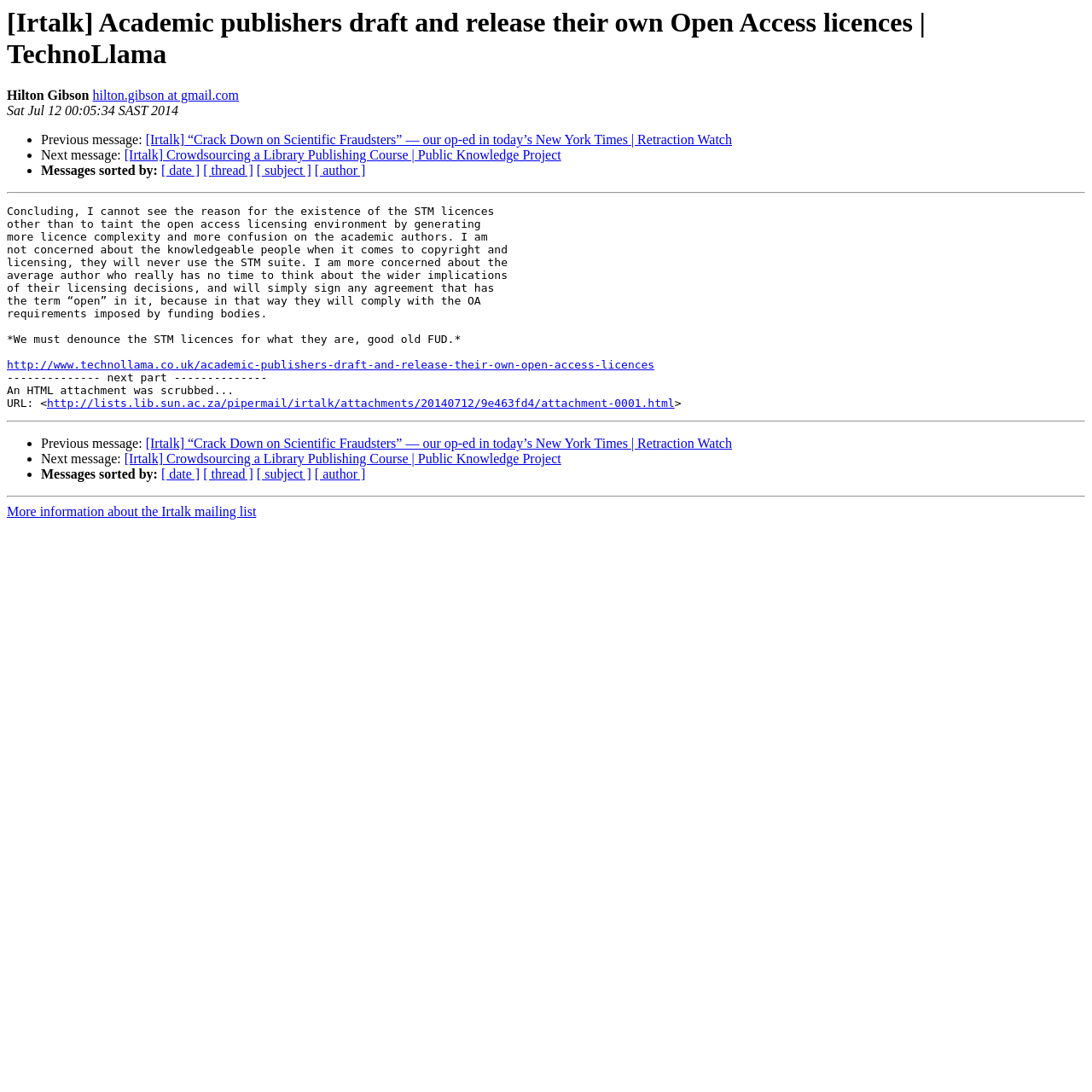Locate the bounding box coordinates of the element's region that should be clicked to carry out the following instruction: "Explore improvement projects". The coordinates need to be four float numbers between 0 and 1, i.e., [left, top, right, bottom].

None